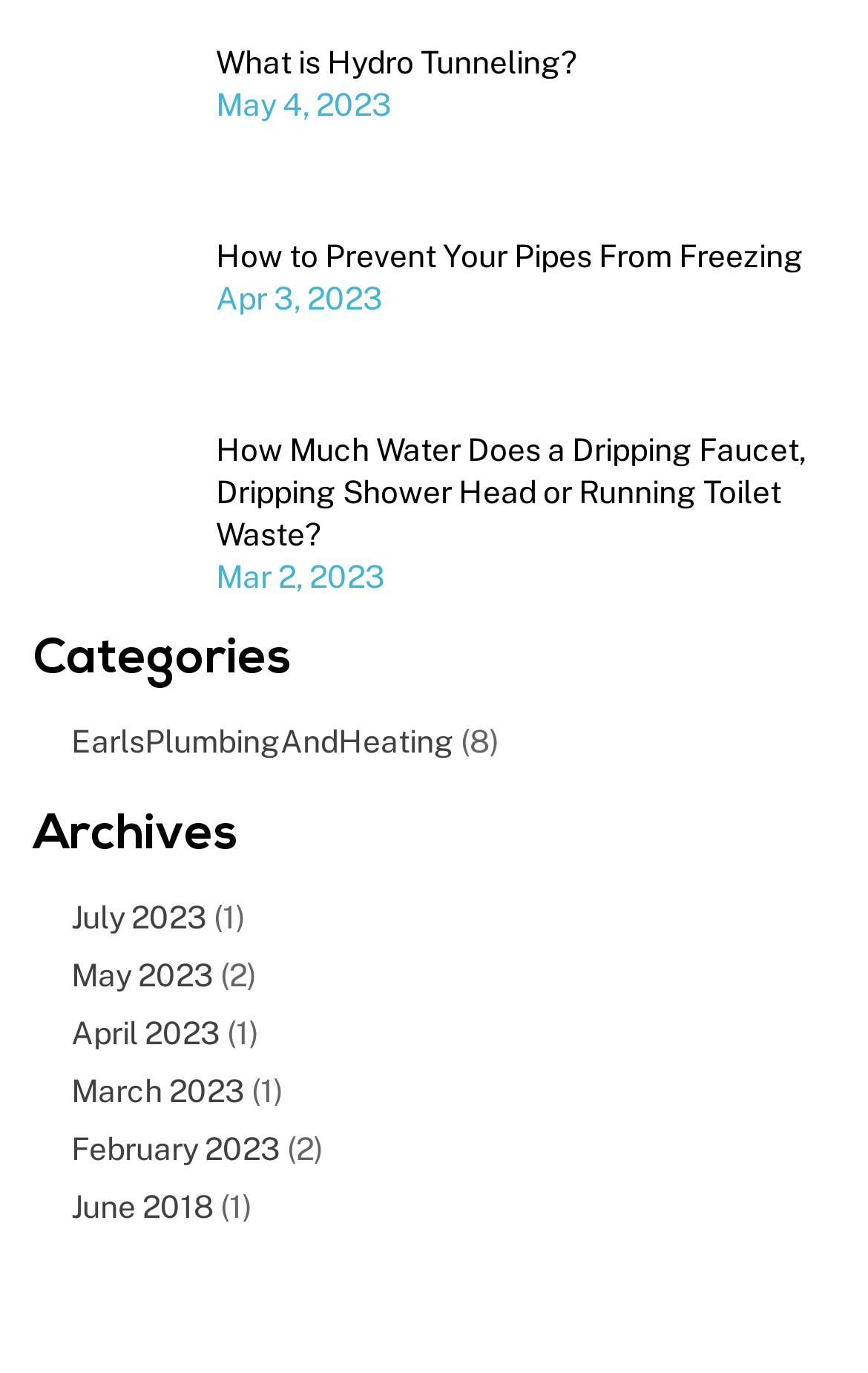Determine the bounding box coordinates of the target area to click to execute the following instruction: "Read 'How Much Water Does a Dripping Faucet, Dripping Shower Head or Running Toilet Waste?'."

[0.249, 0.312, 0.928, 0.403]